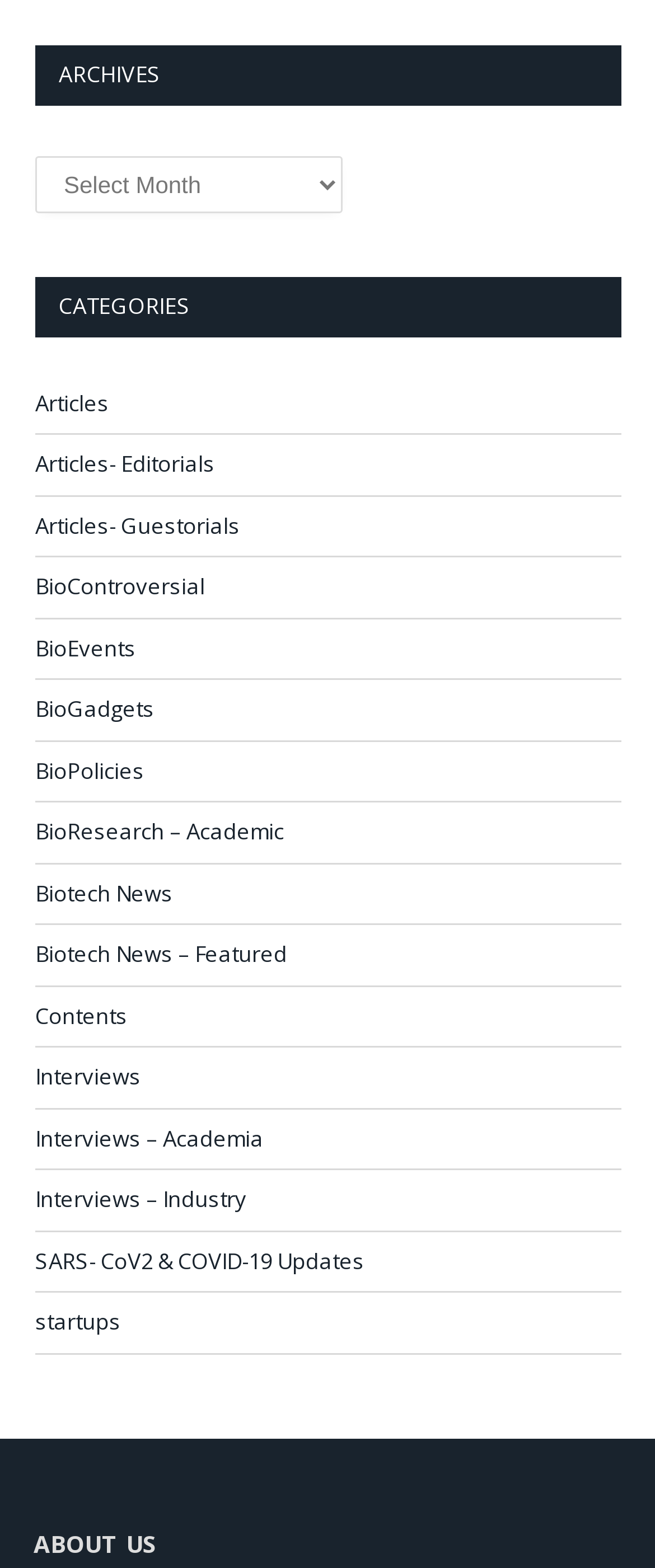Please find the bounding box coordinates in the format (top-left x, top-left y, bottom-right x, bottom-right y) for the given element description. Ensure the coordinates are floating point numbers between 0 and 1. Description: SARS- CoV2 & COVID-19 Updates

[0.054, 0.794, 0.556, 0.815]